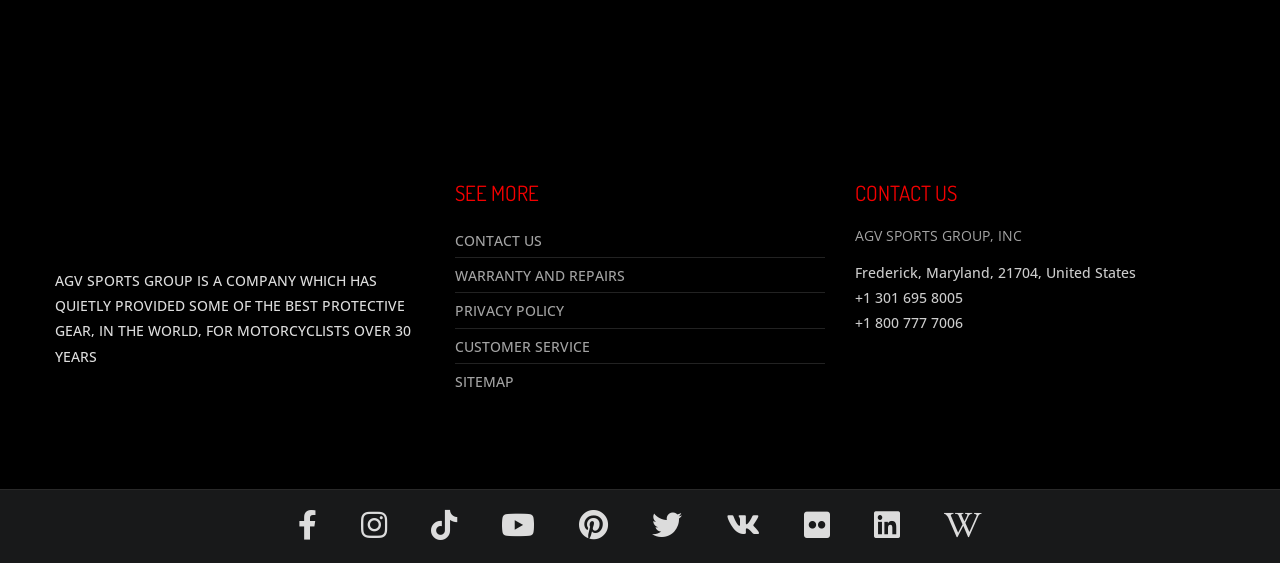Determine the bounding box coordinates of the region that needs to be clicked to achieve the task: "View our sitemap".

[0.355, 0.655, 0.645, 0.7]